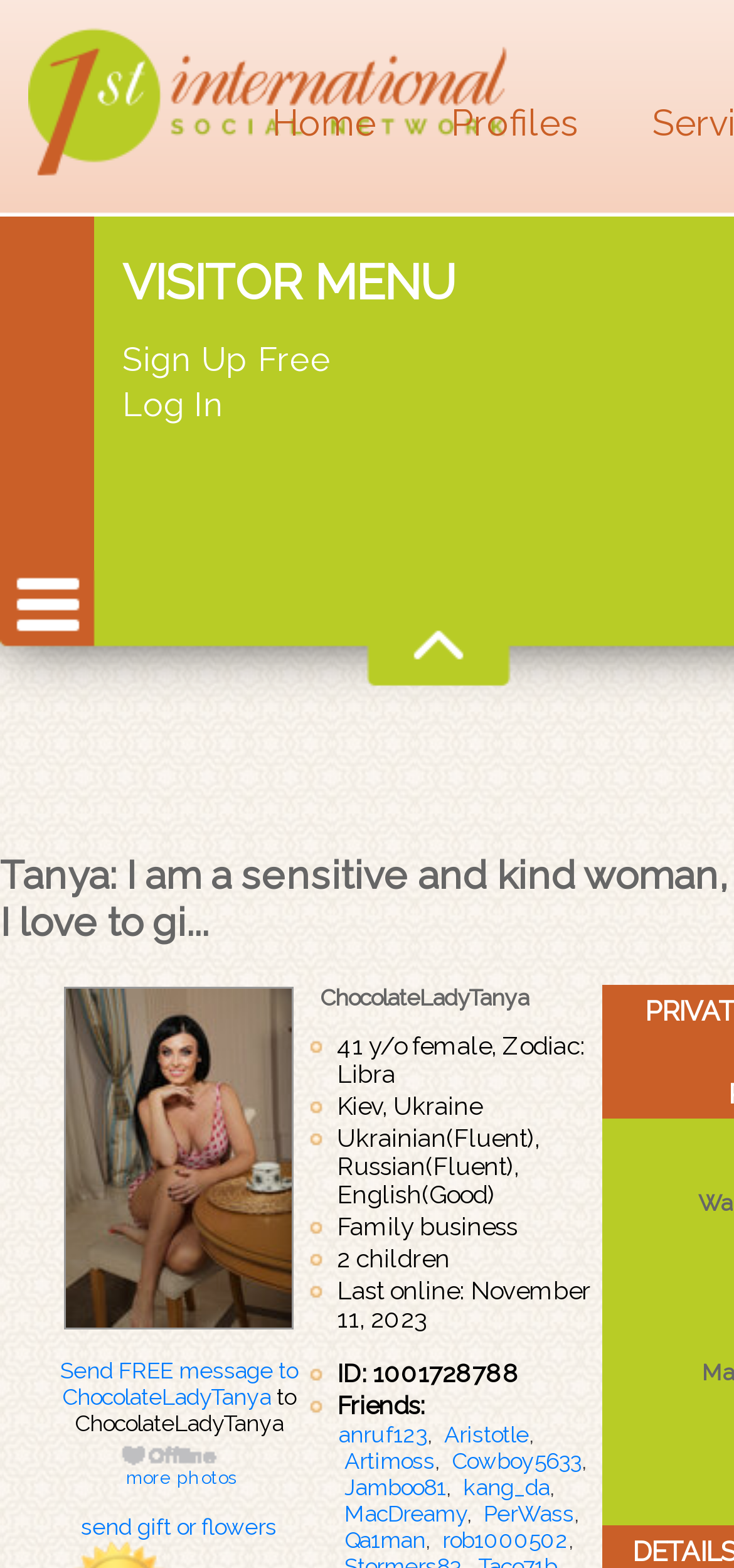Give a comprehensive overview of the webpage, including key elements.

This webpage appears to be a personal profile page, likely from a dating or social networking site. At the top, there is a logo and a navigation menu with links to "Home", "Profiles", "Sign Up Free", and "Log In". 

Below the navigation menu, there is a large heading that reads "Tanya: I am a sensitive and kind woman, I love to gi...". This heading spans the entire width of the page.

On the left side of the page, there is a table containing a profile picture of Tanya, a Ukrainian woman, along with her name and location. Below the profile picture, there are links to send a free message to Tanya and to view more photos.

On the right side of the page, there is a section containing Tanya's personal information, including her age, zodiac sign, occupation, language skills, and family status. Below this section, there is a list of her friends, with links to their profiles.

At the bottom of the page, there are links to send gifts or flowers to Tanya, as well as a status indicator showing when she was last online.